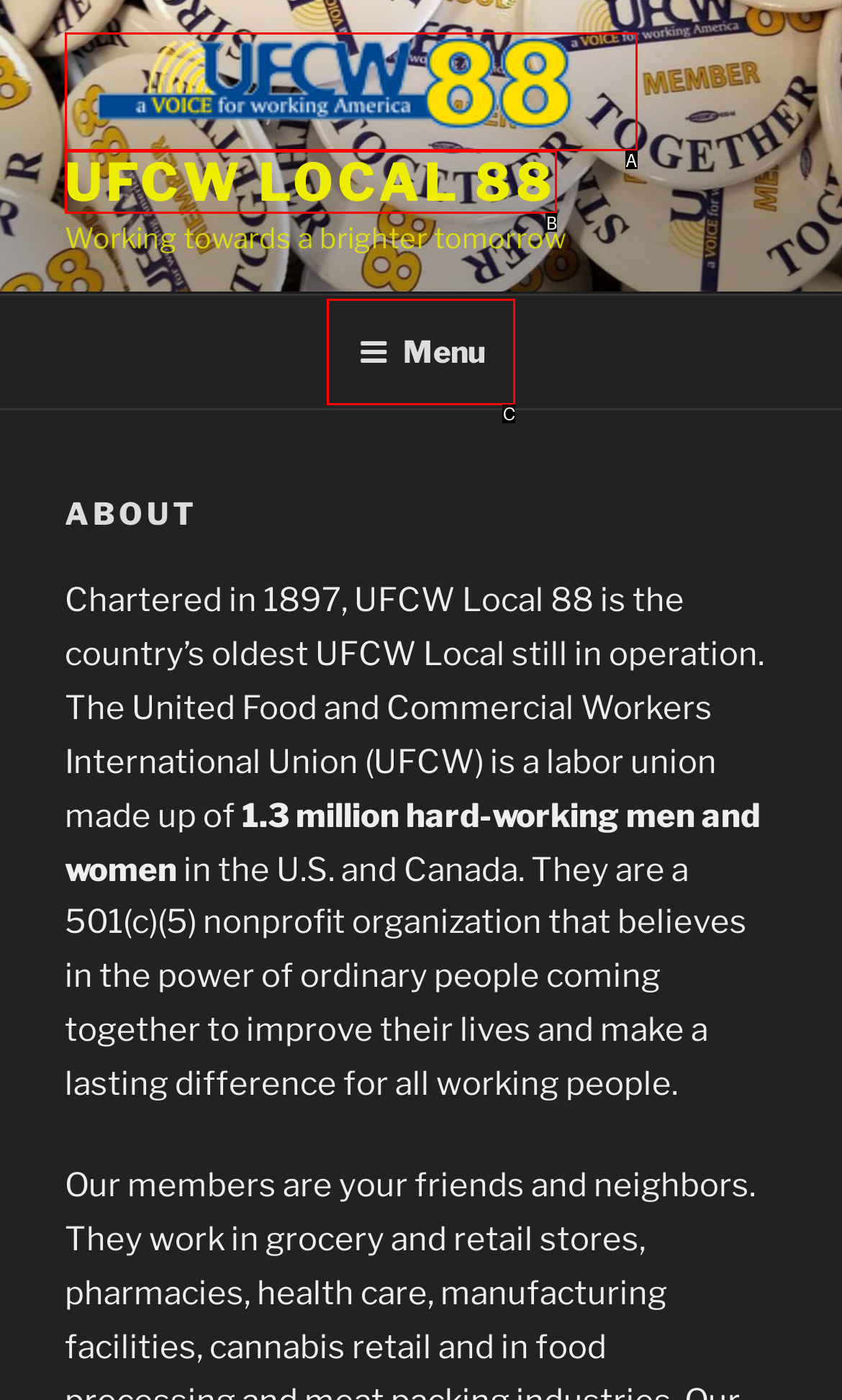Tell me which one HTML element best matches the description: parent_node: UFCW LOCAL 88
Answer with the option's letter from the given choices directly.

A